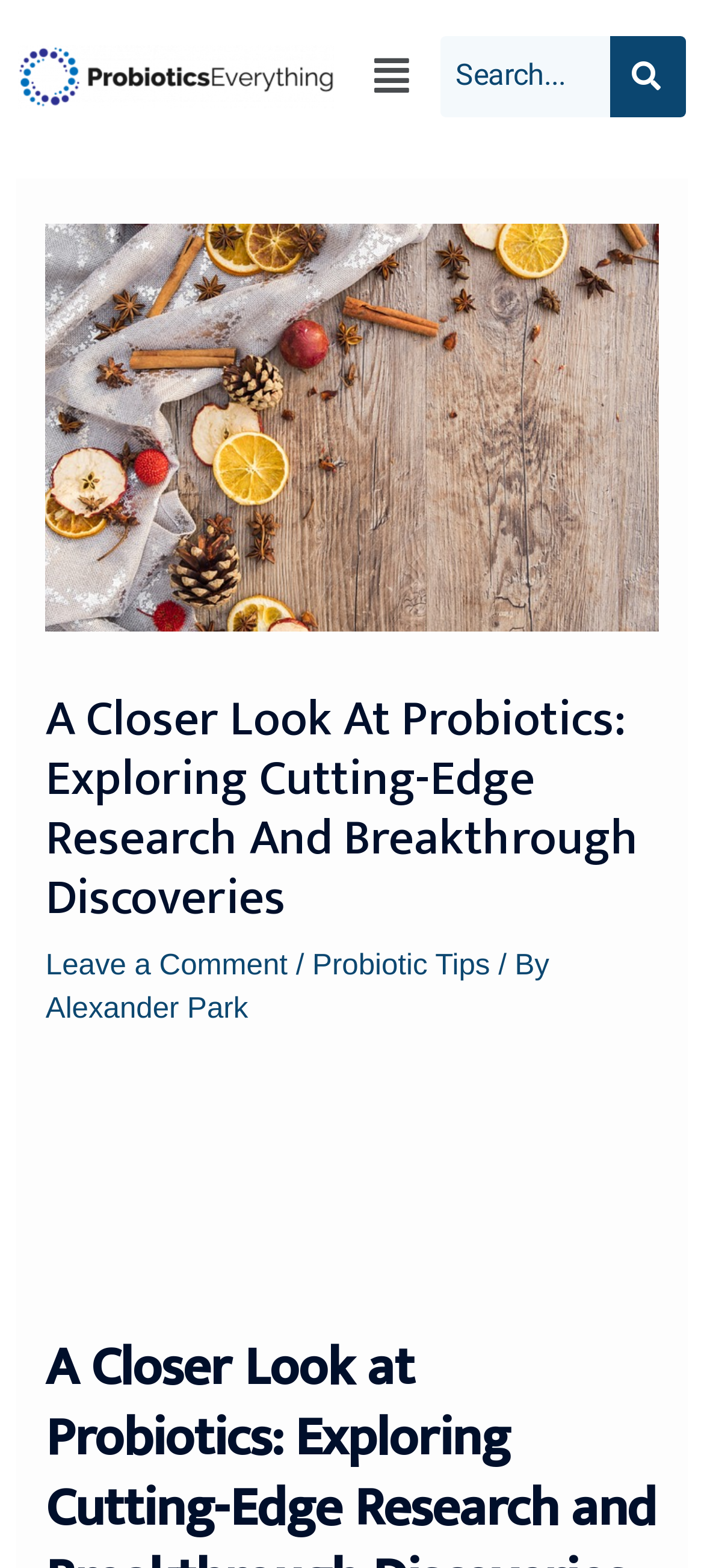Locate the primary heading on the webpage and return its text.

A Closer Look At Probiotics: Exploring Cutting-Edge Research And Breakthrough Discoveries